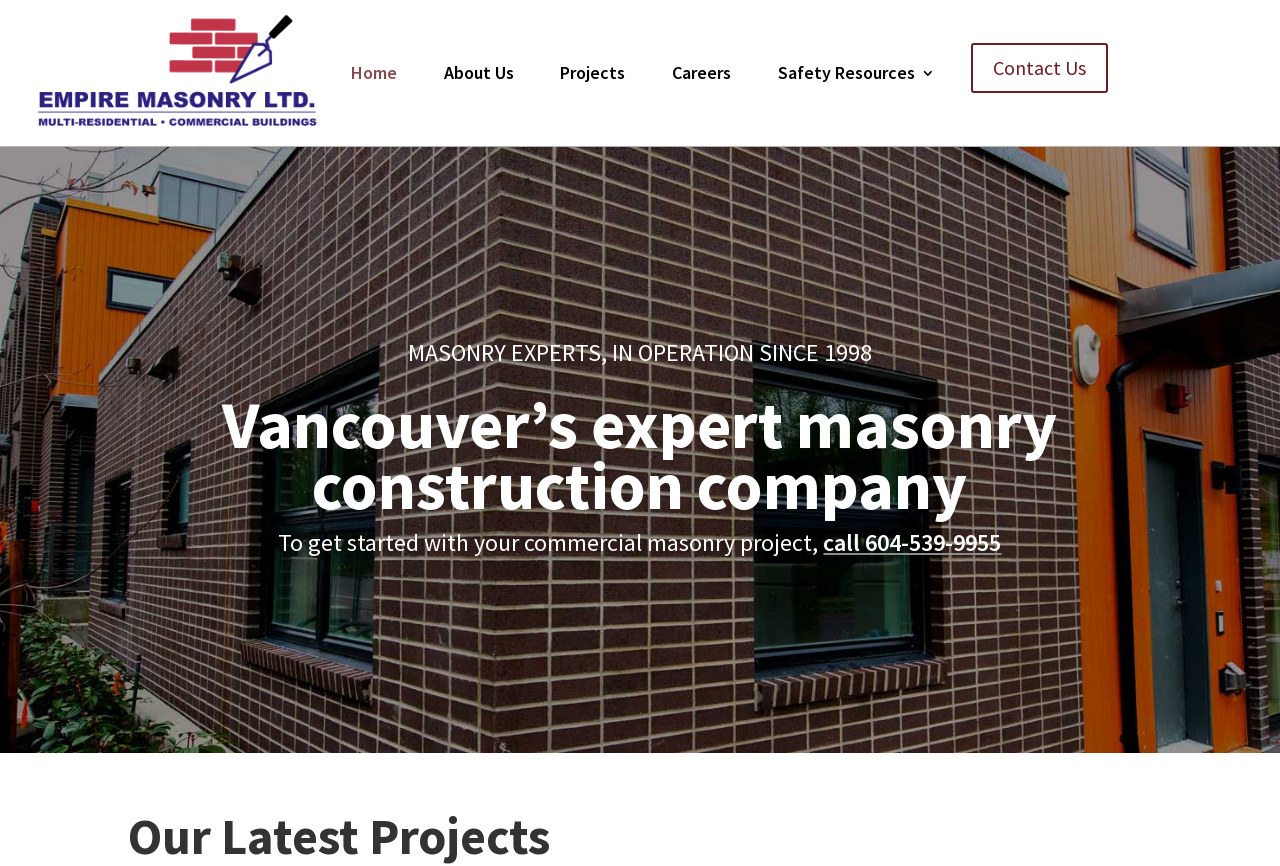Given the webpage screenshot and the description, determine the bounding box coordinates (top-left x, top-left y, bottom-right x, bottom-right y) that define the location of the UI element matching this description: Projects

[0.438, 0.015, 0.489, 0.153]